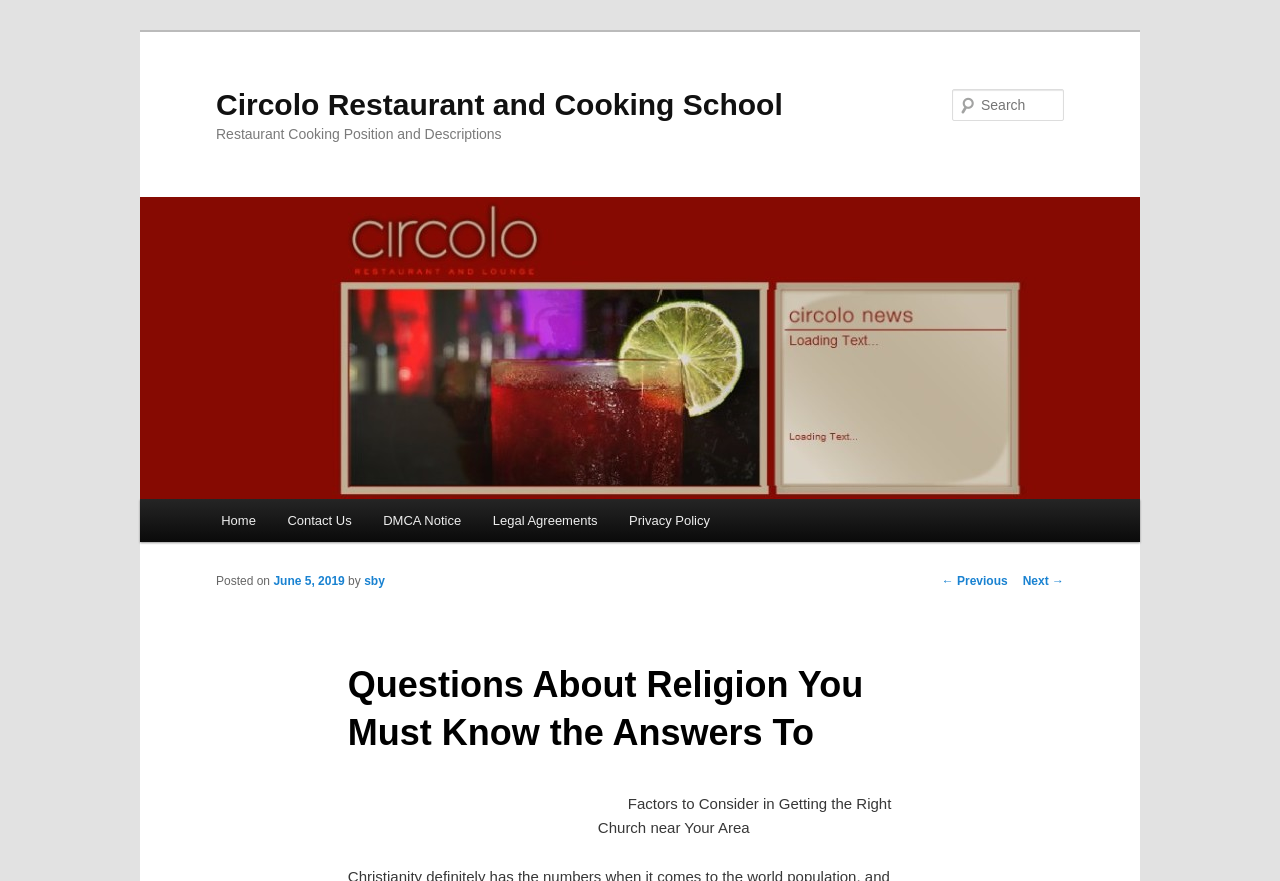Can you find the bounding box coordinates for the element to click on to achieve the instruction: "Search for something"?

[0.744, 0.101, 0.831, 0.137]